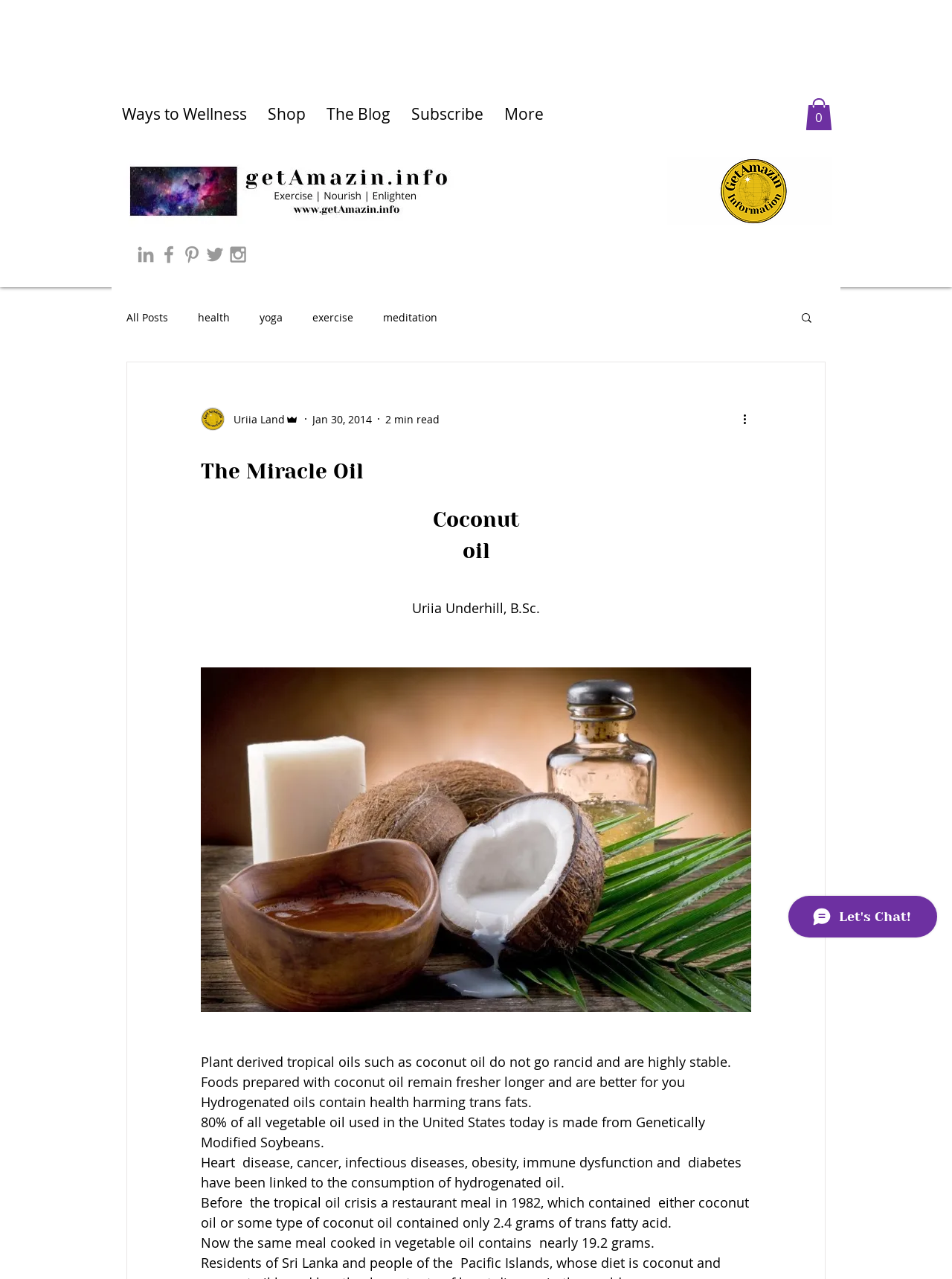Using the information from the screenshot, answer the following question thoroughly:
How many items are in the cart?

The cart button is displayed with the text 'Cart with 0 items', indicating that there are no items in the cart.